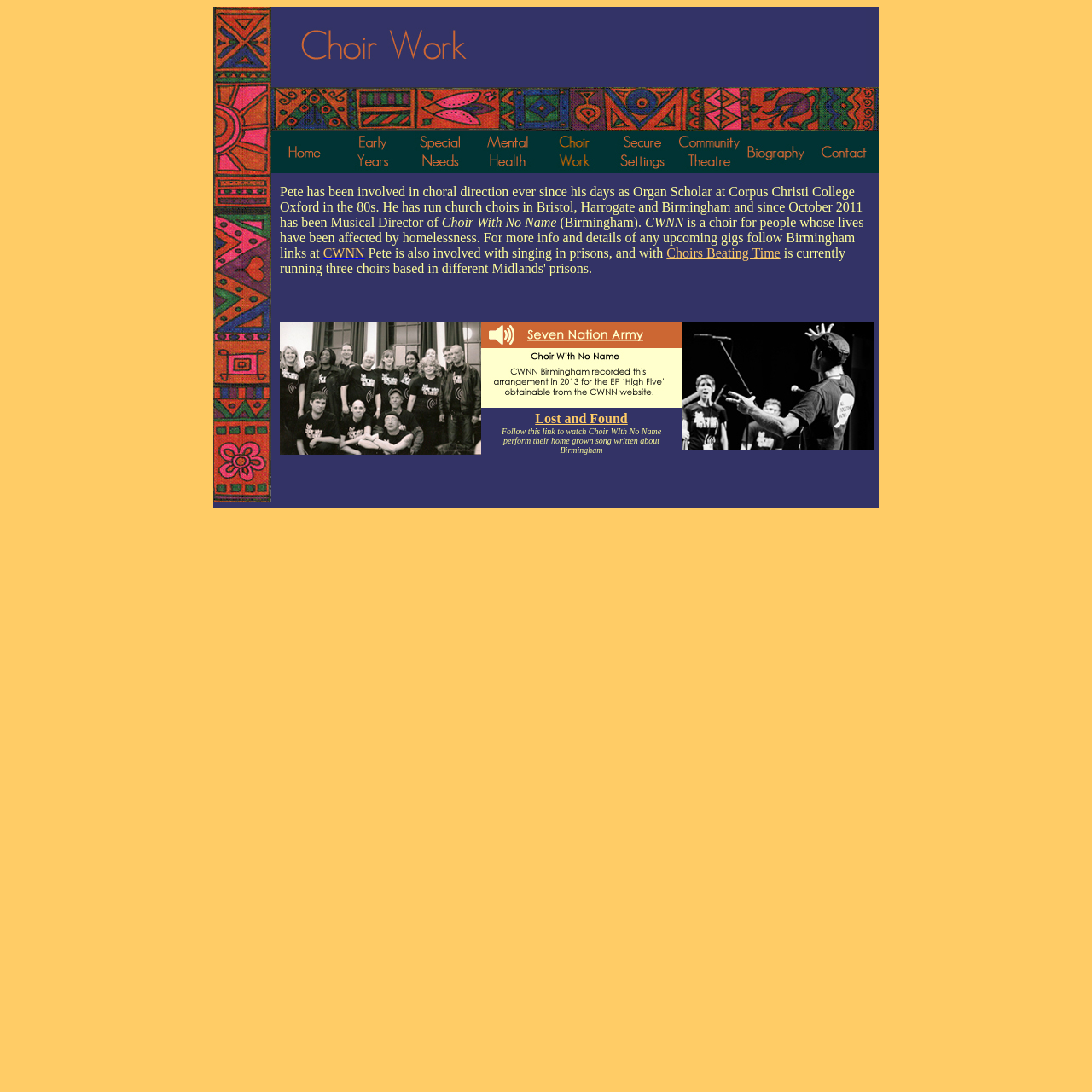What is the theme of the song performed by Choir With No Name?
Please provide a detailed and thorough answer to the question.

The webpage mentions that Choir With No Name performed a home-grown song written about Birmingham, which suggests that the theme of the song is related to the city of Birmingham.